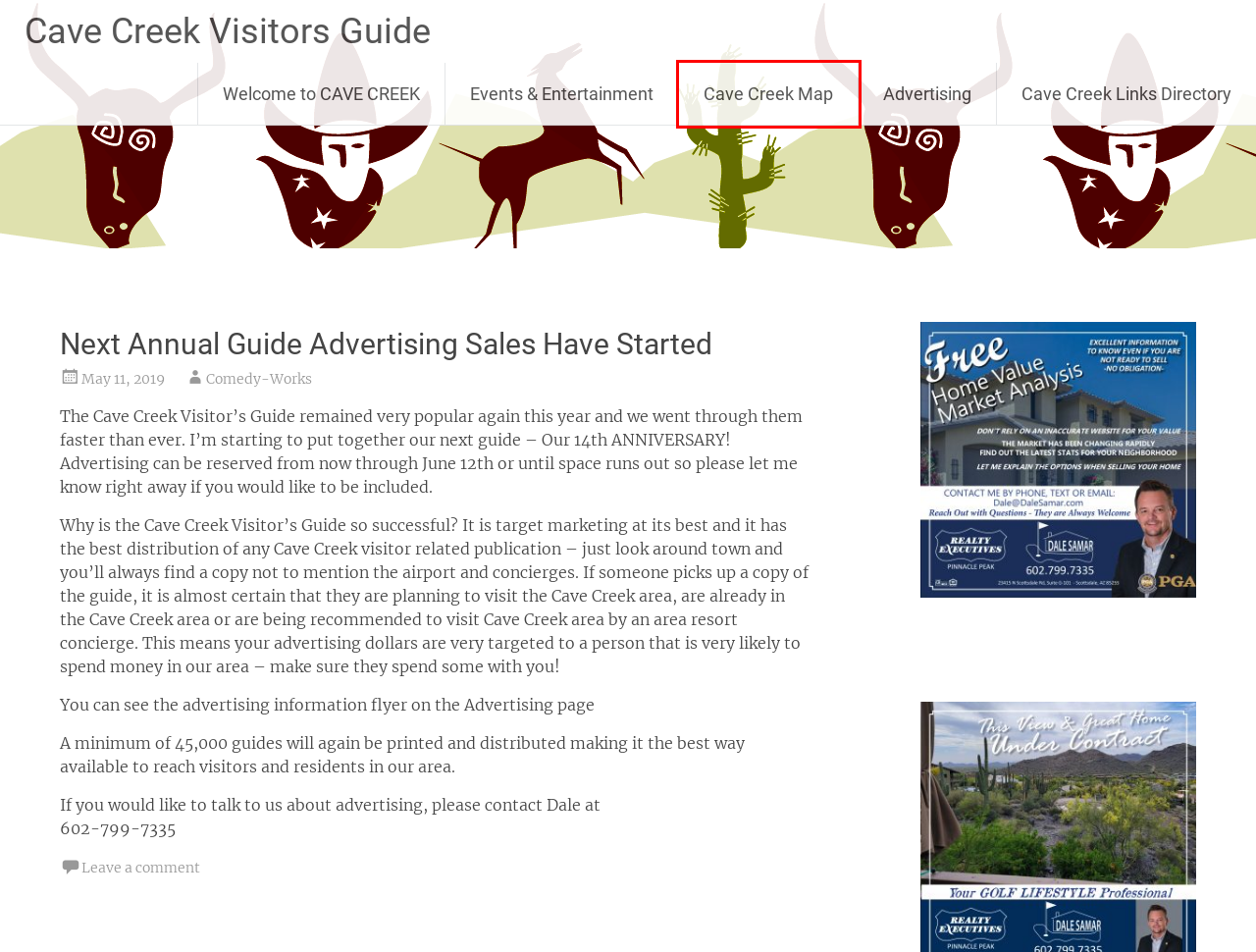You are given a screenshot depicting a webpage with a red bounding box around a UI element. Select the description that best corresponds to the new webpage after clicking the selected element. Here are the choices:
A. Cave Creek Links Directory - Cave Creek Visitors Guide
B. Cave Creek Map - Cave Creek Visitors Guide
C. Blog Tool, Publishing Platform, and CMS – WordPress.org
D. Advertising Sales Begin Now - Cave Creek Visitors Guide
E. Advertising - Cave Creek Visitors Guide
F. Events & Entertainment - Cave Creek Visitors Guide
G. Cave Creek AZ - Best Things to Do - And Carefree Too
H. Month: May 2019 - Cave Creek Visitors Guide

B